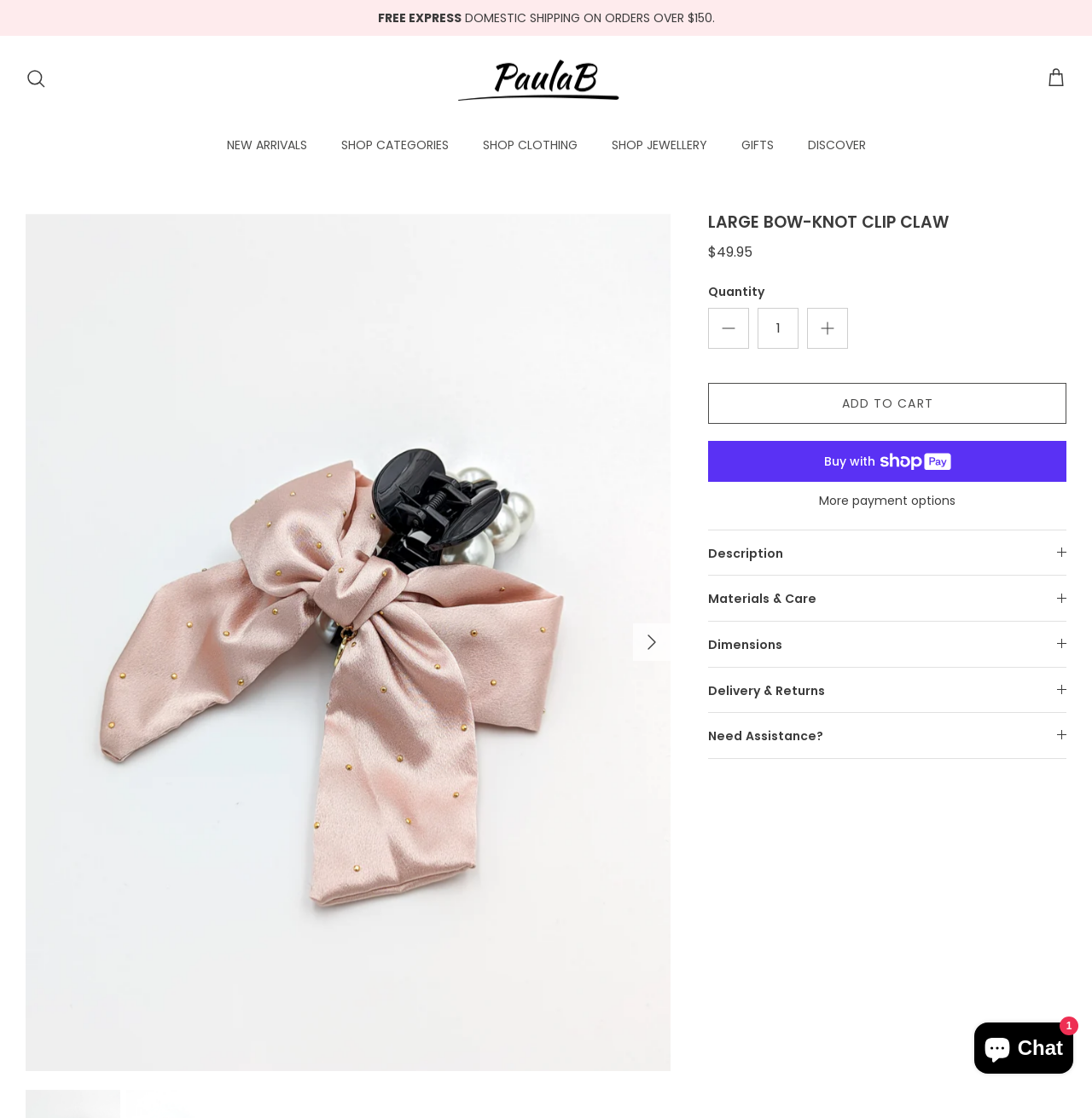Create a detailed summary of all the visual and textual information on the webpage.

This webpage is an e-commerce product page for a "Large Bow-Knot Clip Claw" from PaulaB Jewellery & Accessories. At the top, there is a promotional banner announcing "FREE EXPRESS DOMESTIC SHIPPING ON ORDERS OVER $150." Below this, there are navigation buttons, including "Previous" and "Next" buttons with left and right arrow icons, respectively. 

To the left of the navigation buttons, there is a search link and a link to the PaulaB Jewellery & Accessories homepage, accompanied by the brand's logo. On the right side, there is a cart link. 

The primary navigation menu is located below, featuring links to "NEW ARRIVALS", "SHOP CATEGORIES", "SHOP CLOTHING", "SHOP JEWELLERY", "GIFTS", and "DISCOVER". Each of these links has a dropdown menu.

The main product content is situated in the center of the page. The product title, "LARGE BOW-KNOT CLIP CLAW", is displayed prominently, followed by the price, "$49.95". Below this, there is a quantity selector with "Minus" and "Plus" links, accompanied by their respective icons. 

The "ADD TO CART" button is situated below the quantity selector, along with alternative payment options, including "Buy now with ShopPay" and "More payment options". 

Further down, there are four collapsible sections: "Description", "Materials & Care", "Dimensions", and "Delivery & Returns", each with a disclosure triangle icon. 

At the bottom right corner of the page, there is a chat window with a Shopify online store chat button and a chat window button with an icon.